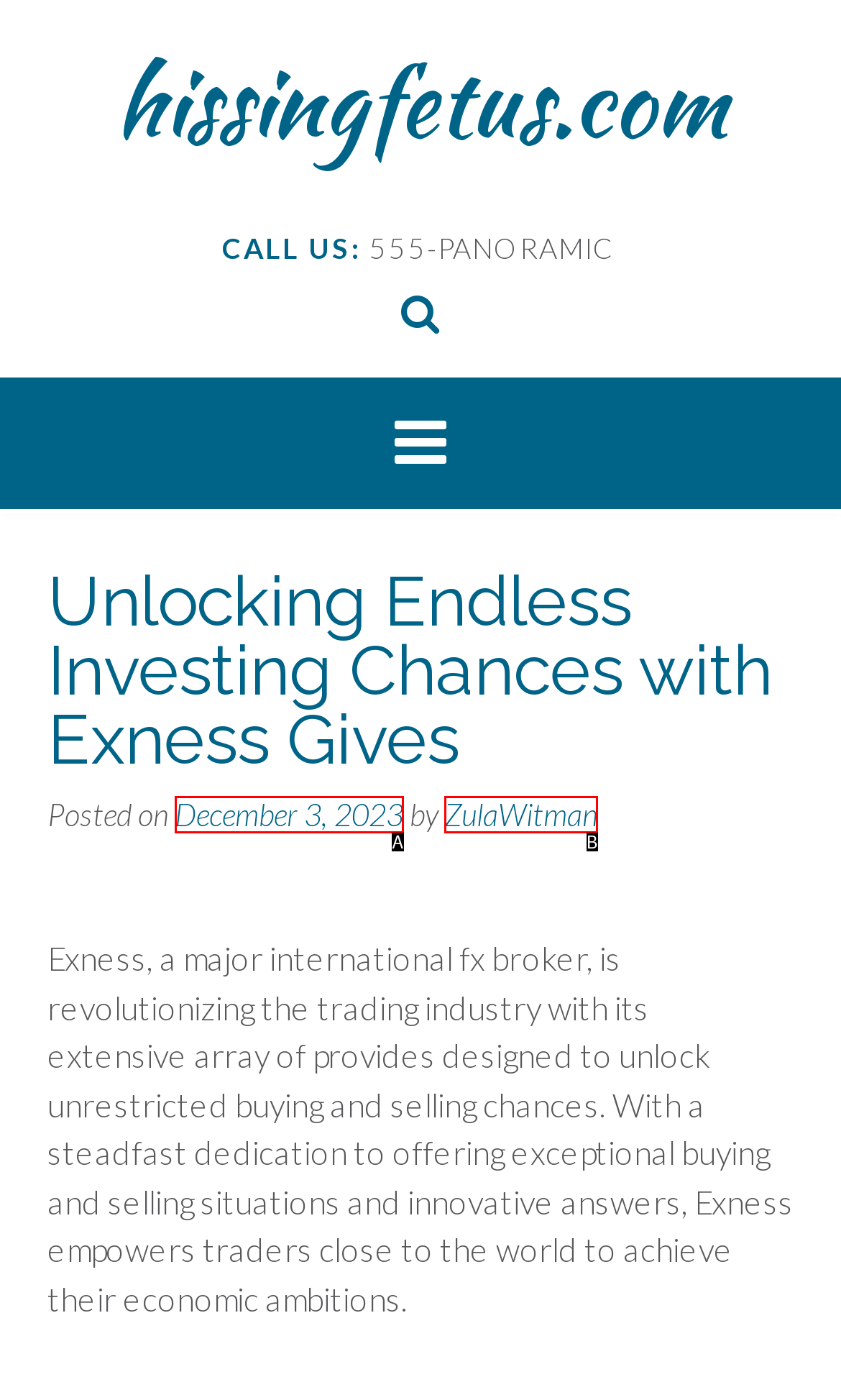From the choices given, find the HTML element that matches this description: December 3, 2023. Answer with the letter of the selected option directly.

A